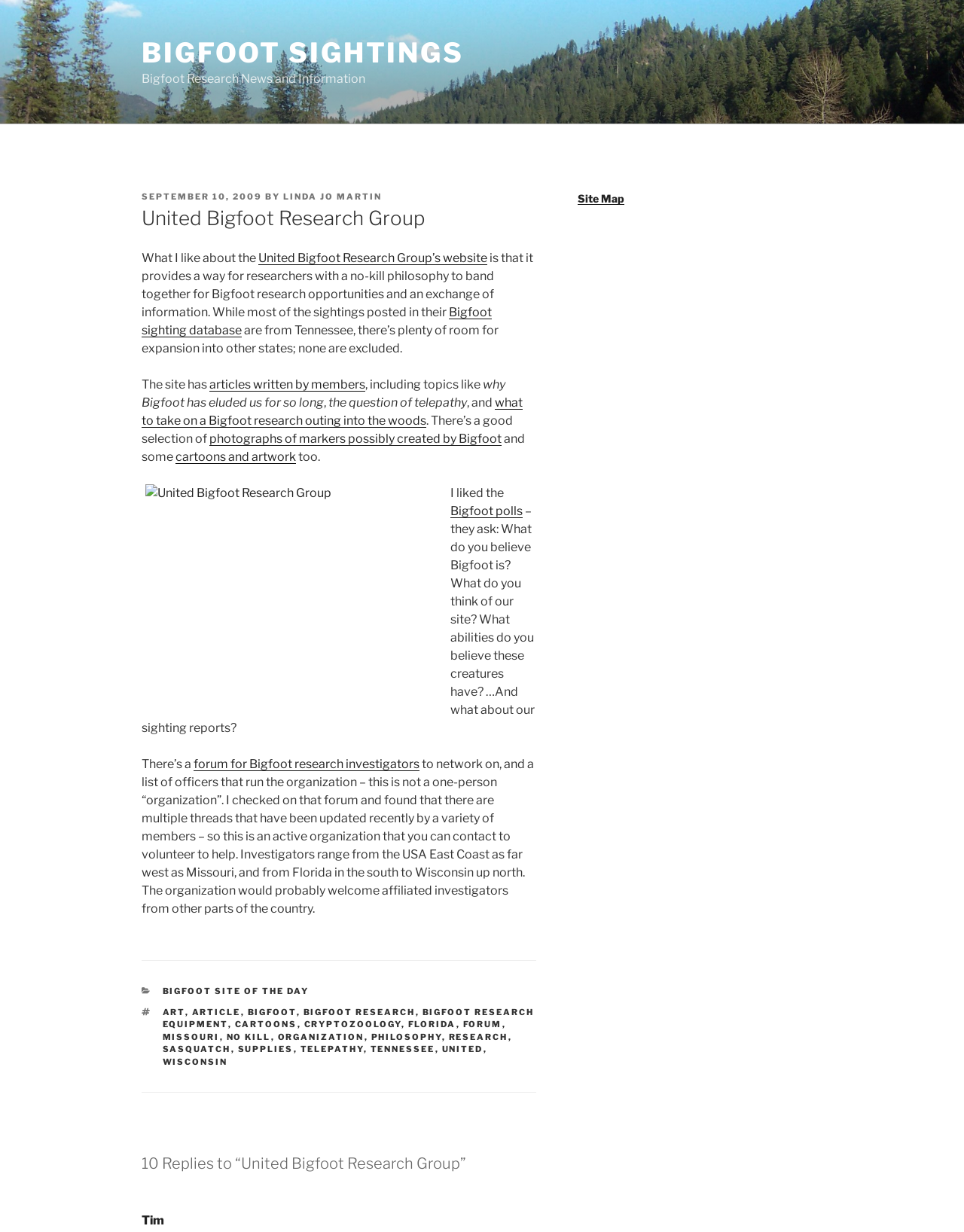Identify the bounding box coordinates of the clickable region to carry out the given instruction: "Explore the 'Site Map'".

[0.599, 0.156, 0.647, 0.166]